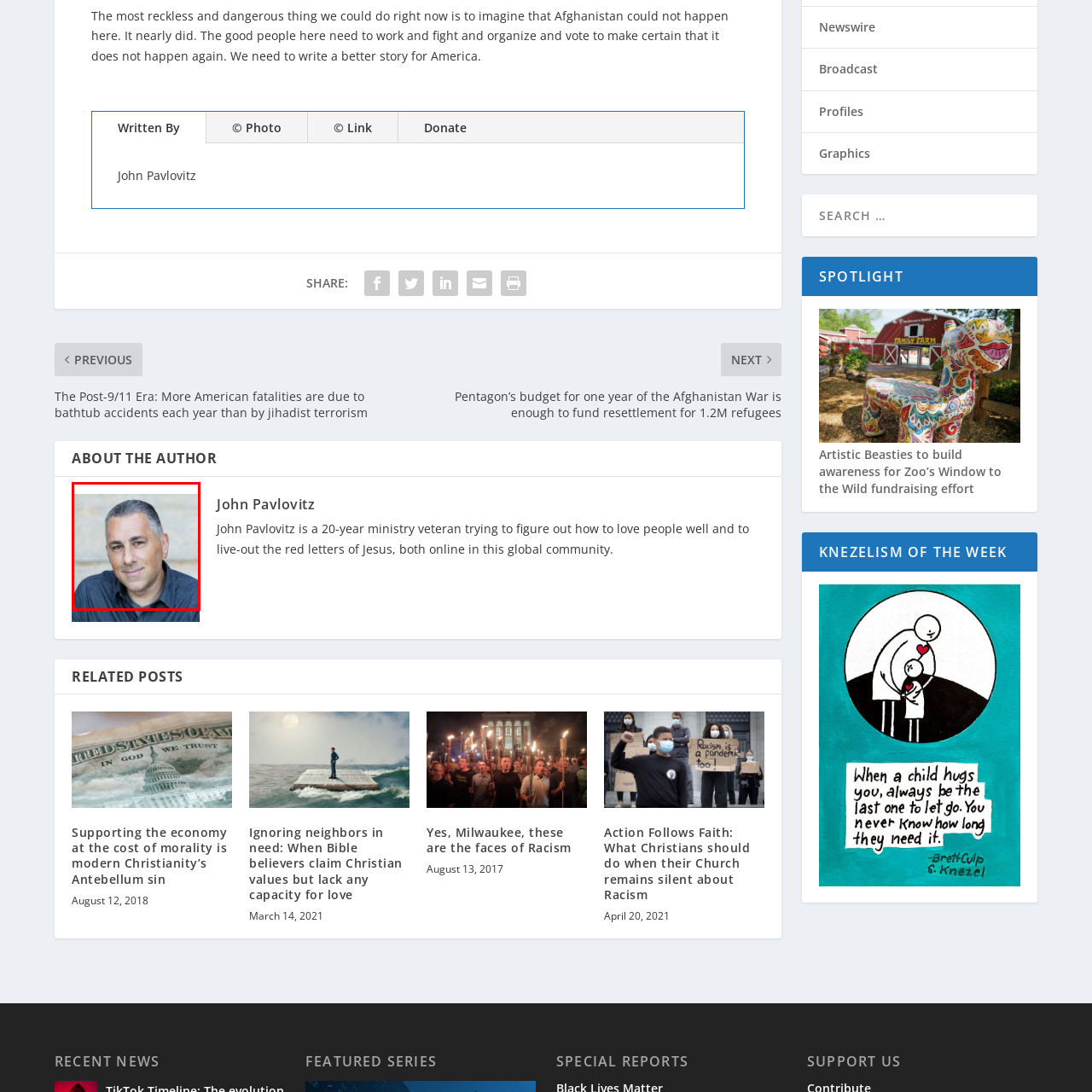Analyze the image encased in the red boundary, What is the theme of John Pavlovitz's insights?
 Respond using a single word or phrase.

Faith and morality